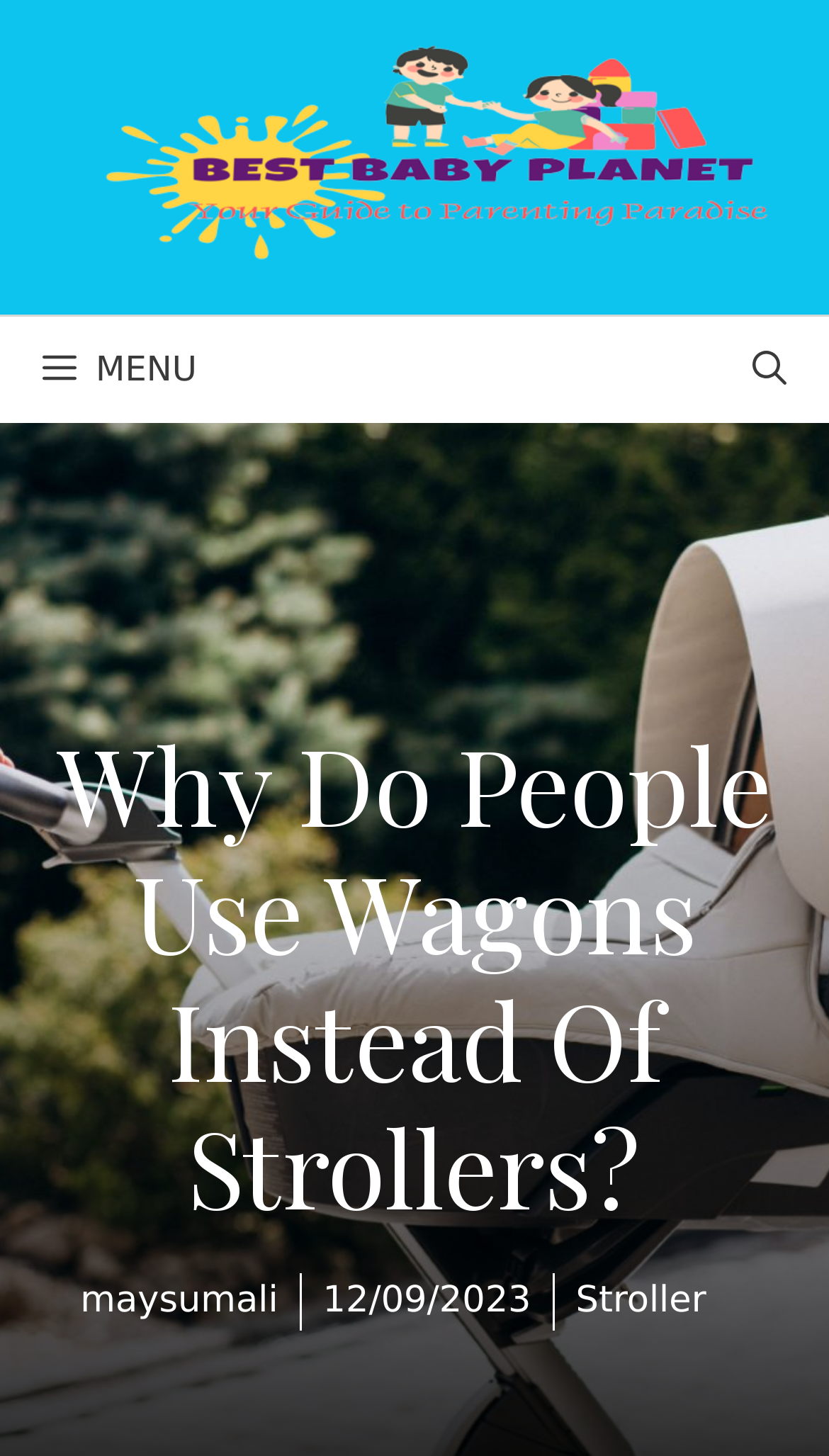Please reply to the following question using a single word or phrase: 
What is the date of the article?

12/09/2023